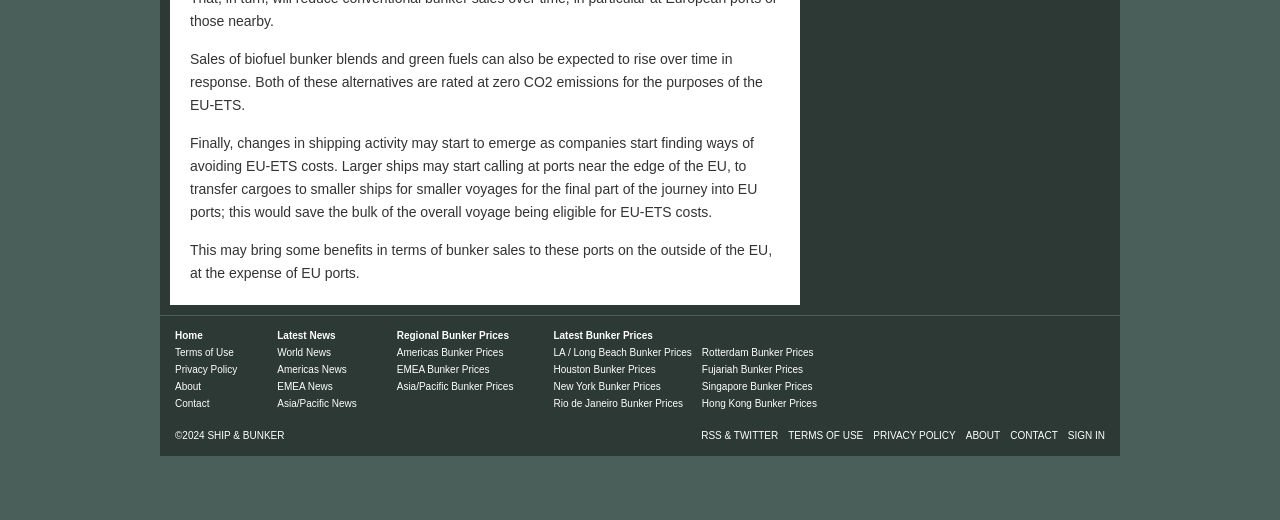Can you find the bounding box coordinates for the element that needs to be clicked to execute this instruction: "View Latest News"? The coordinates should be given as four float numbers between 0 and 1, i.e., [left, top, right, bottom].

[0.217, 0.634, 0.262, 0.655]